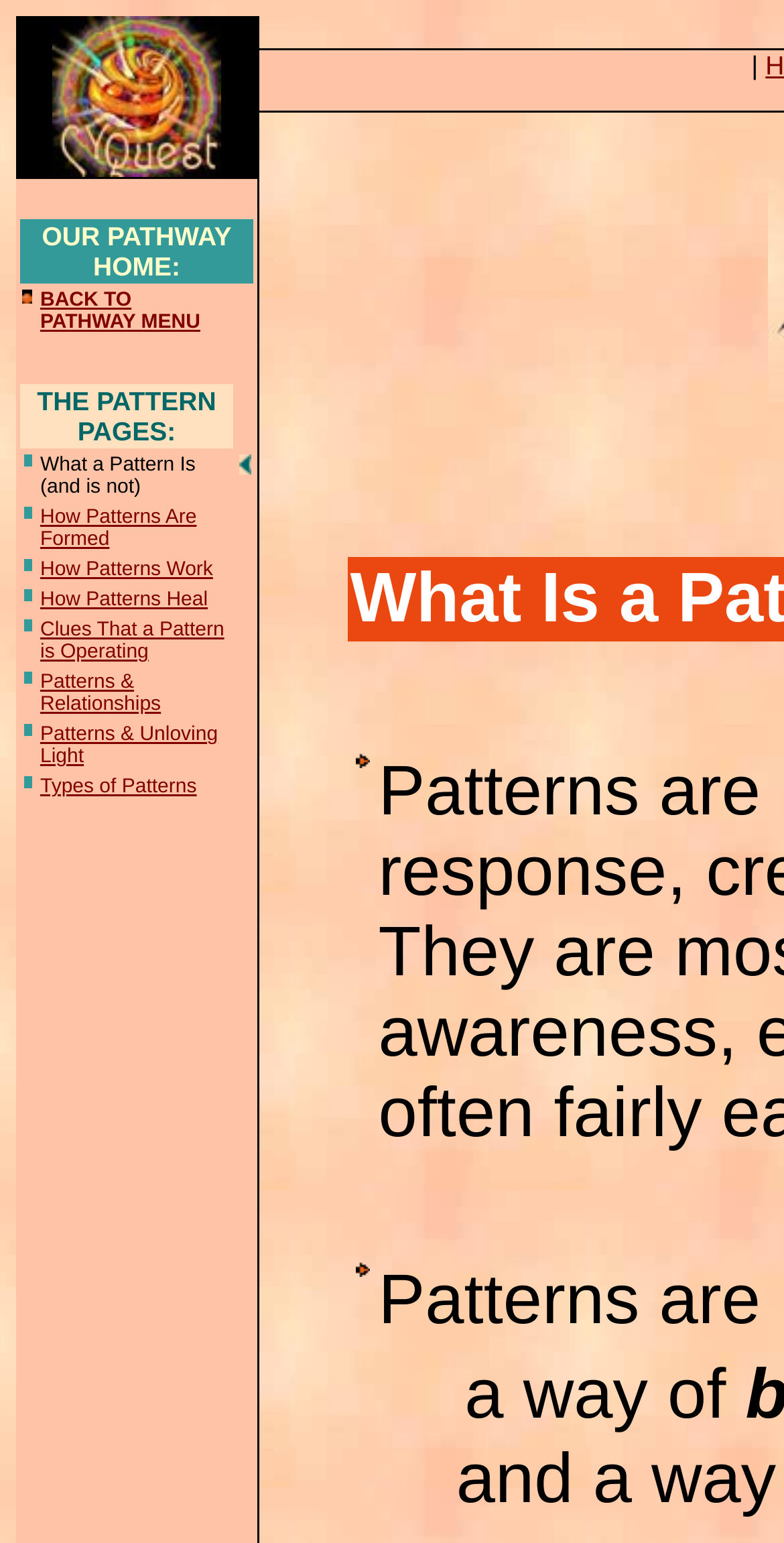What is the last pattern page listed?
Give a thorough and detailed response to the question.

The last pattern page listed can be found by looking at the last row of the table on the webpage. The title of the last pattern page is 'Types of Patterns', and it has a link to the page.